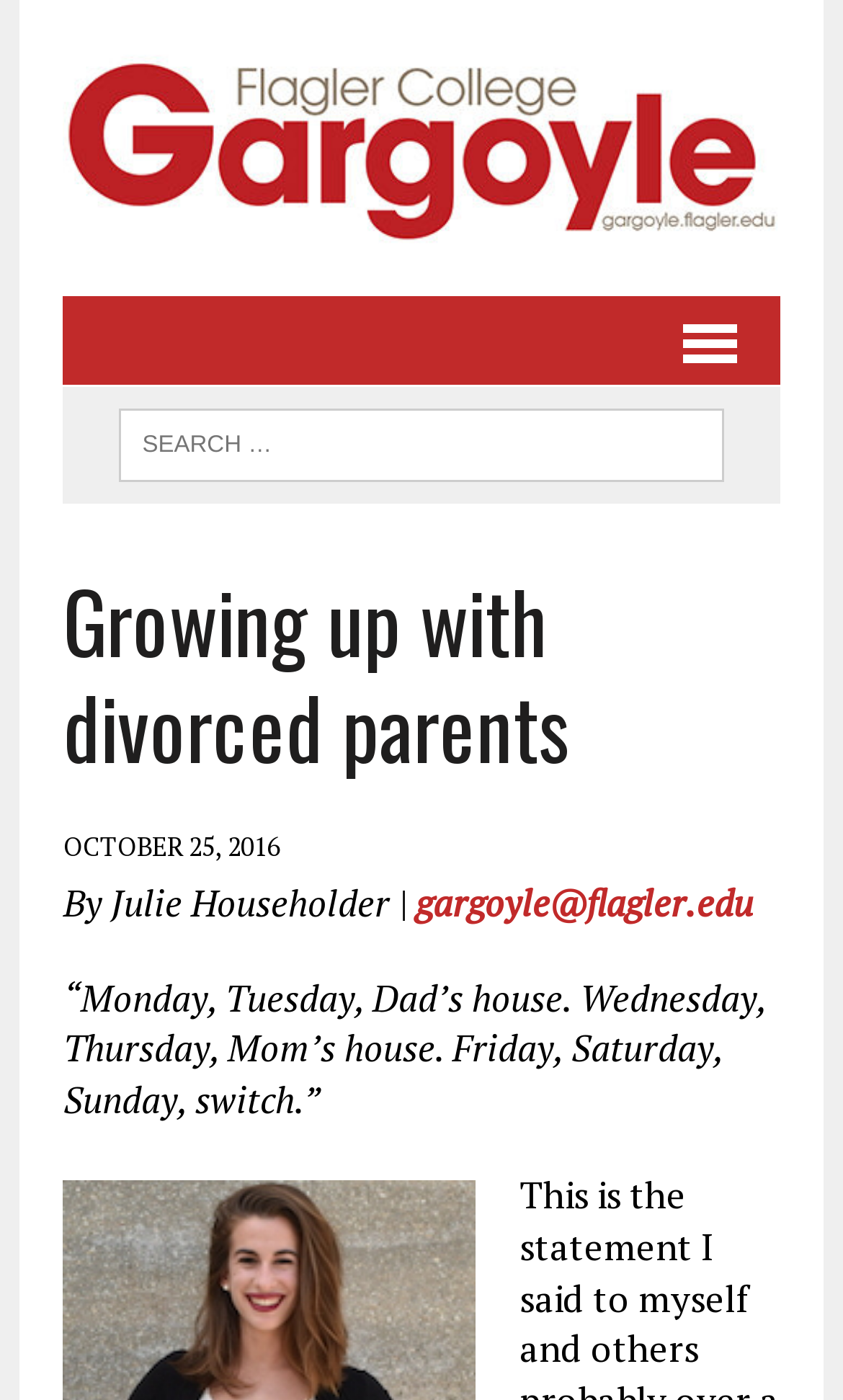Locate and extract the text of the main heading on the webpage.

Growing up with divorced parents